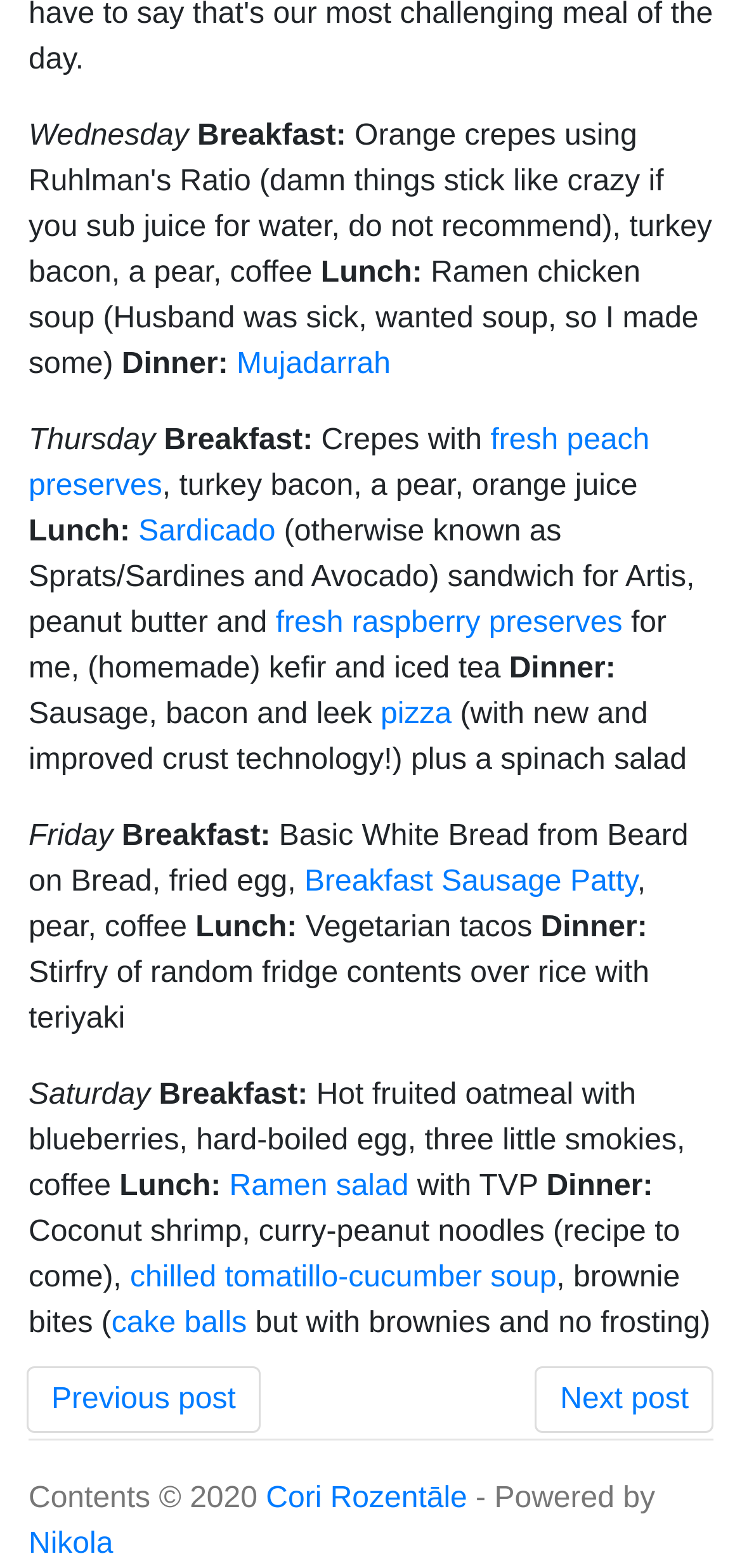What is the platform used to power the website?
Give a one-word or short phrase answer based on the image.

Nikola